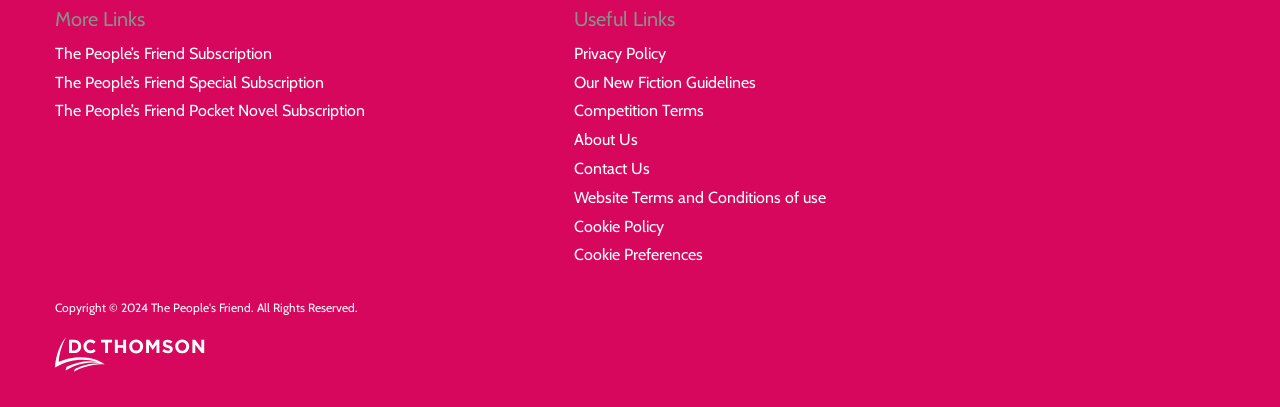What is the last link under 'Useful Links'?
Please respond to the question with as much detail as possible.

I found the heading element 'Useful Links' with a bounding box coordinate of [0.449, 0.019, 0.793, 0.073]. Under this heading, I found several link elements. The last link element has a bounding box coordinate of [0.449, 0.603, 0.549, 0.649] and an OCR text or element description of 'Cookie Preferences', so I conclude that the last link under 'Useful Links' is 'Cookie Preferences'.